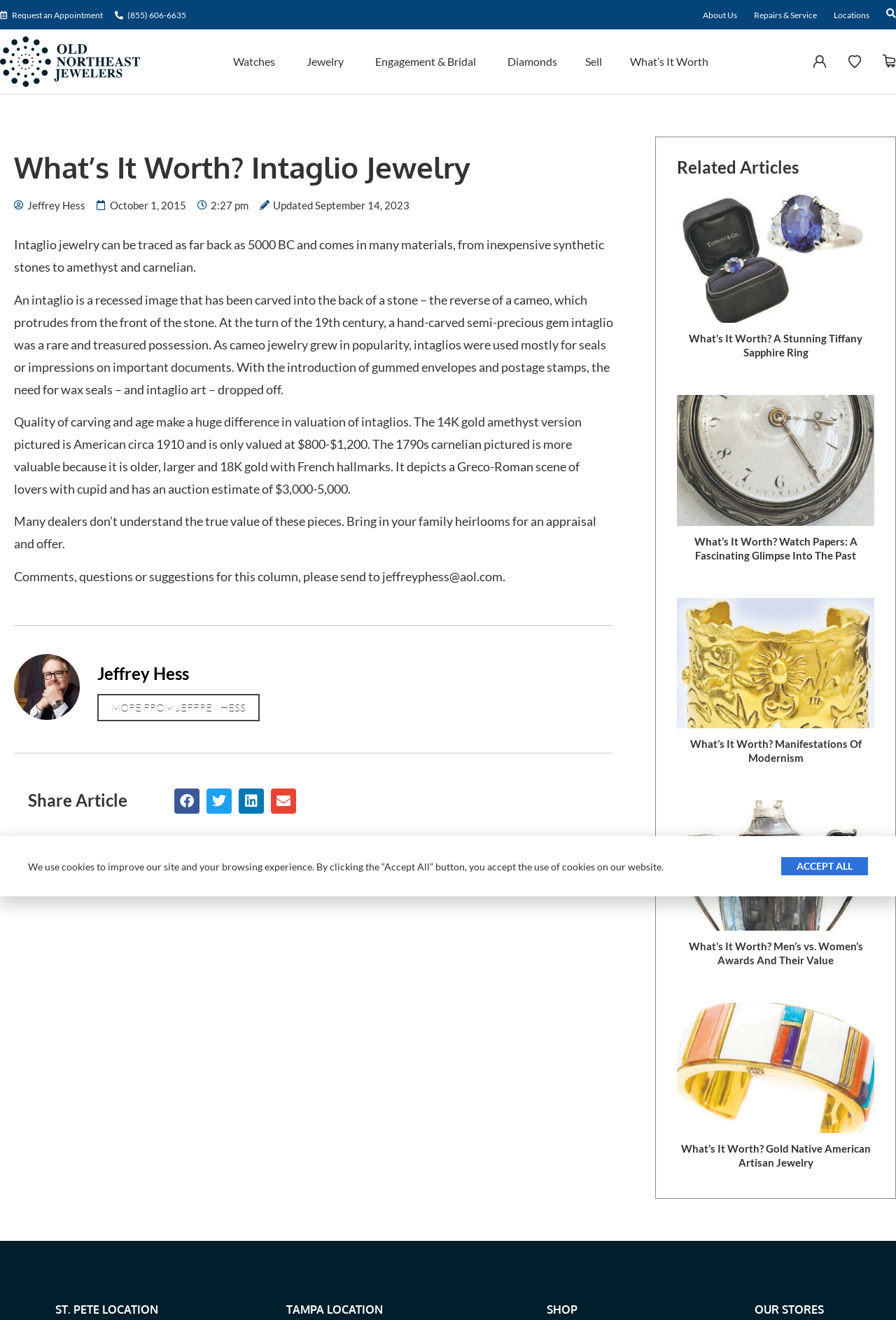What is the purpose of intaglios in the past?
Look at the image and respond to the question as thoroughly as possible.

According to the webpage, intaglios were used mostly for seals or impressions on important documents in the past, but with the introduction of gummed envelopes and postage stamps, the need for wax seals and intaglio art dropped off.